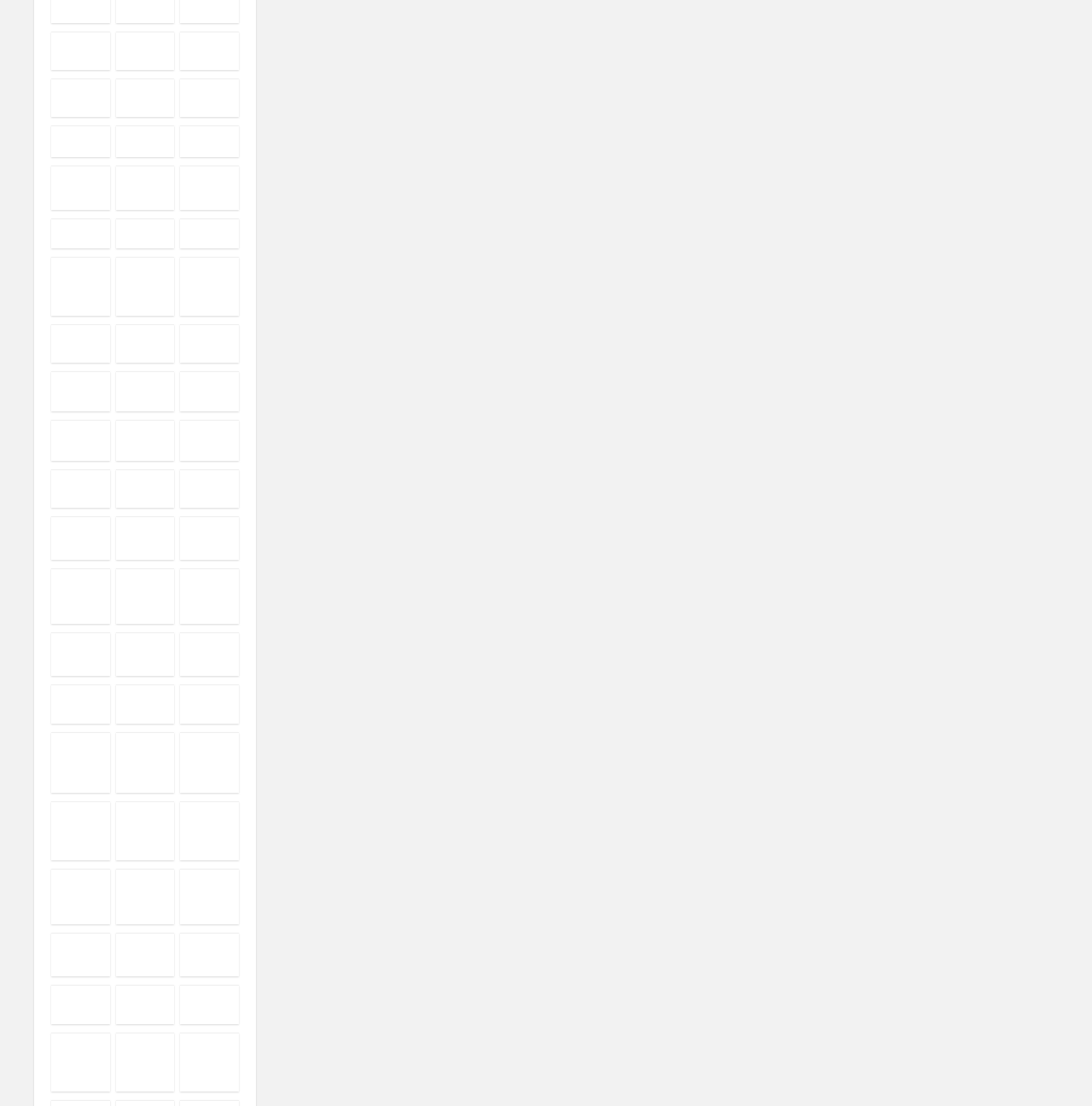Find the bounding box coordinates of the area that needs to be clicked in order to achieve the following instruction: "Read the article title". The coordinates should be specified as four float numbers between 0 and 1, i.e., [left, top, right, bottom].

None